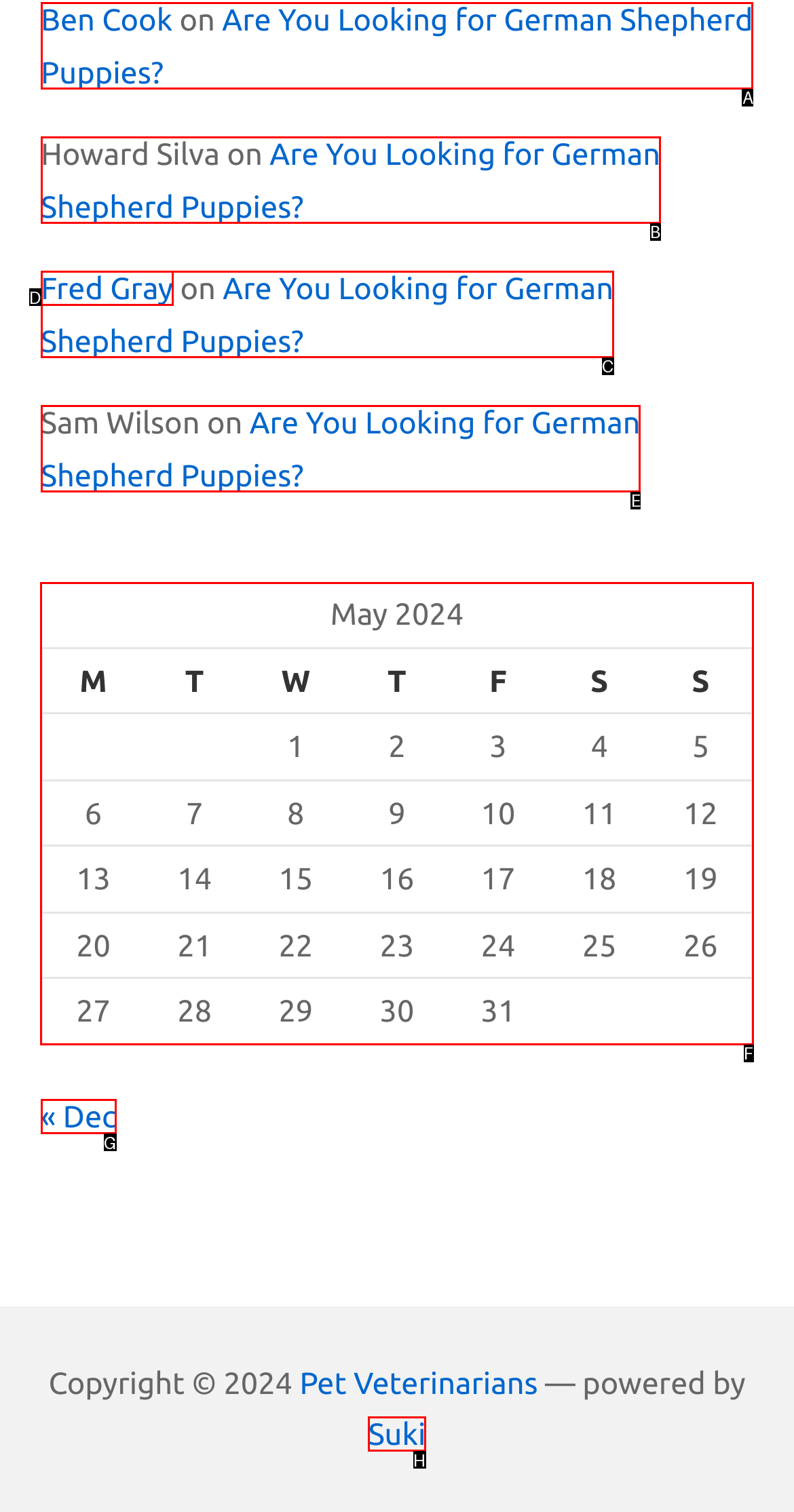Which option should I select to accomplish the task: View the calendar for May 2024? Respond with the corresponding letter from the given choices.

F